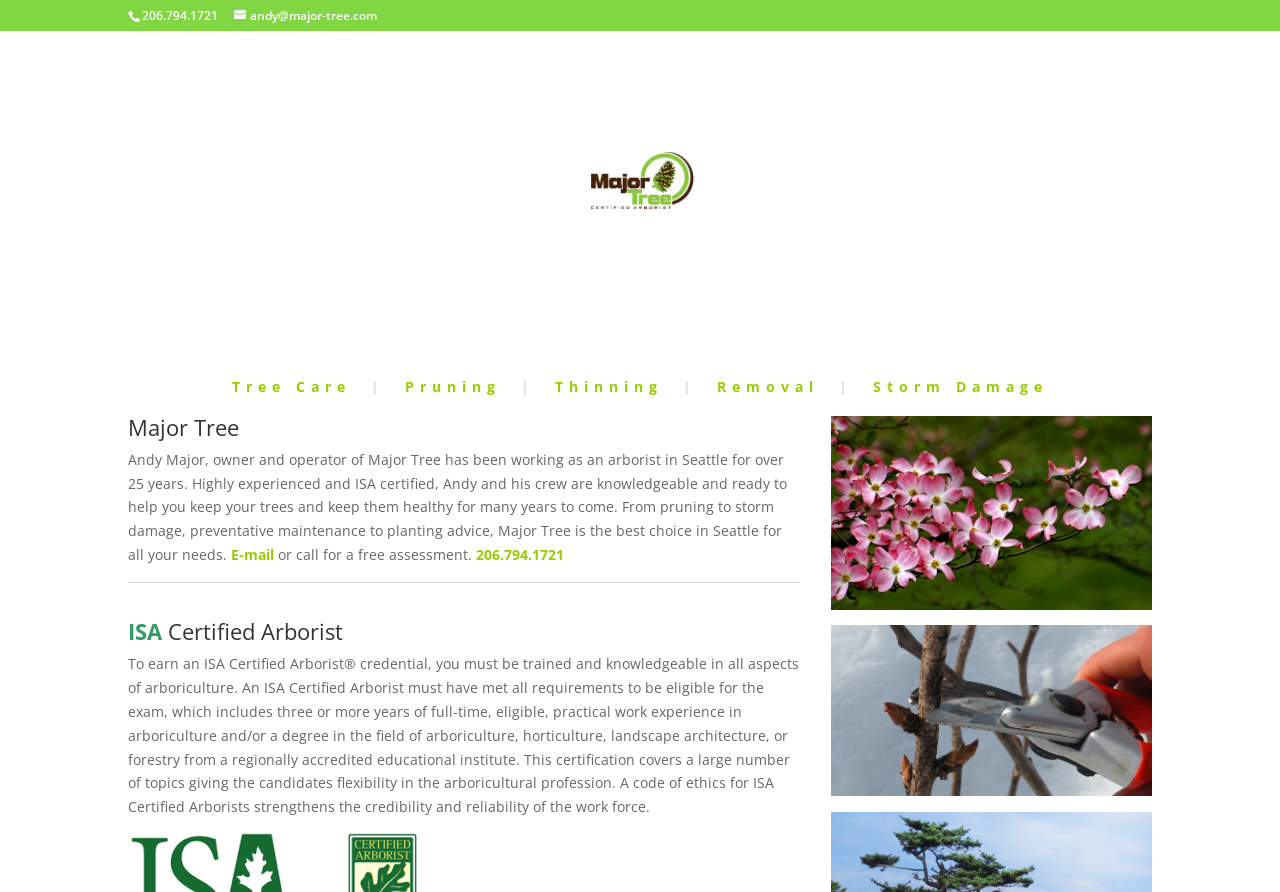Generate a comprehensive description of the webpage.

The webpage is about Major Tree, a company providing experienced tree care services in Seattle. At the top, there is a phone number "206.794.1721" and an email address "andy@major-tree.com" displayed prominently. Below them, the company's logo "Major Tree" is situated, accompanied by a brief description "Tree Care | Pruning | Thinning | Removal | Storm Damage" in a horizontal layout.

Further down, there is a heading "Major Tree" followed by a paragraph of text that introduces Andy Major, the owner and operator of Major Tree, who has over 25 years of experience as an arborist in Seattle. The text explains that Andy and his crew are knowledgeable and ready to help with various tree care services.

To the right of this text, there is a link to "E-mail" and a phone number "206.794.1721" again, with an invitation to call for a free assessment. Below this section, there is another heading "ISA Certified Arborist" followed by a lengthy text that explains the requirements and benefits of being an ISA Certified Arborist, including the code of ethics that strengthens the credibility and reliability of the workforce.

Overall, the webpage is focused on presenting Major Tree as a reliable and experienced tree care service provider in Seattle, with a strong emphasis on the owner's credentials and the range of services offered.